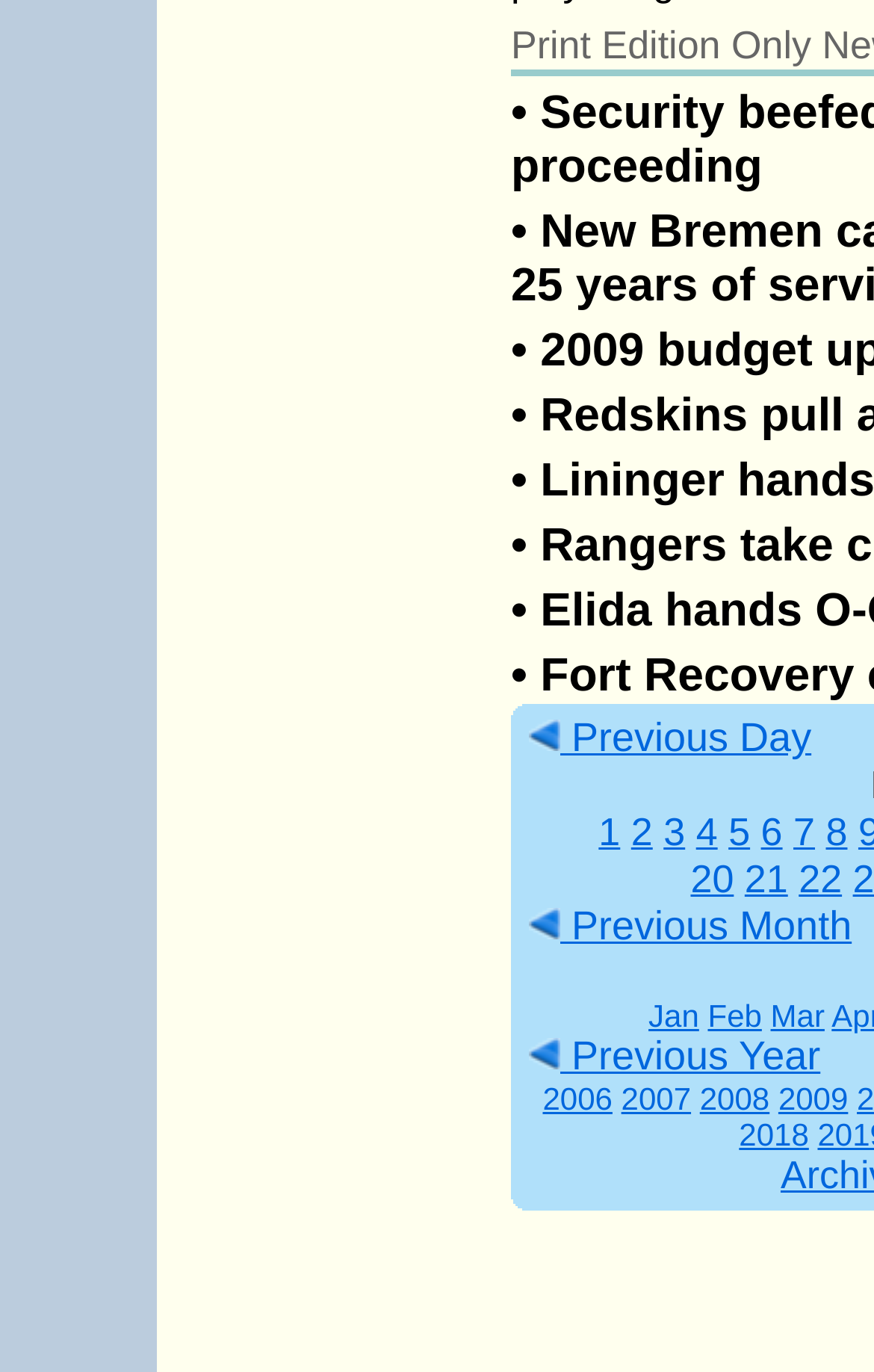What is the current year?
Based on the screenshot, provide a one-word or short-phrase response.

Not specified